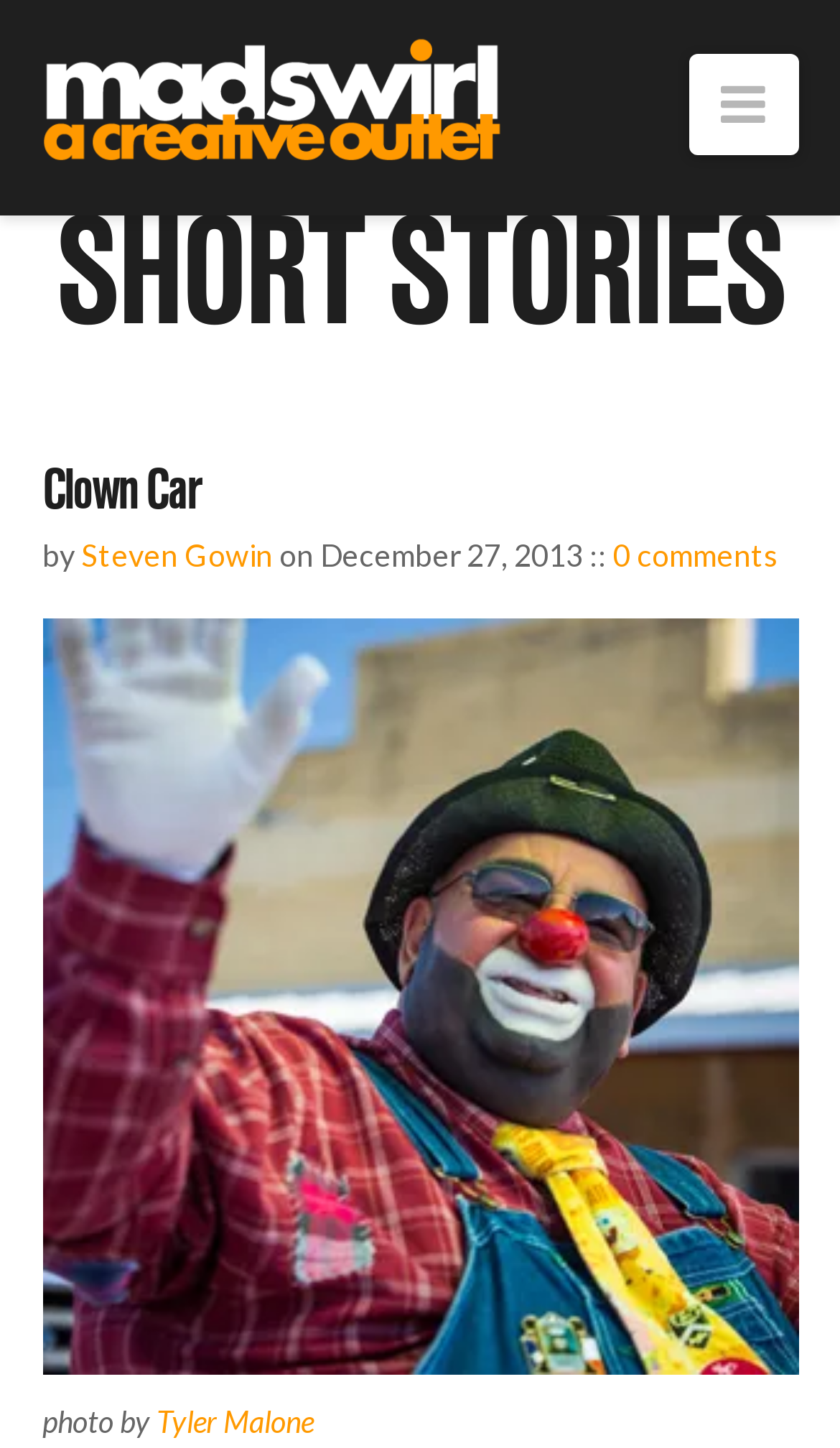What is the date of the short story?
Refer to the image and offer an in-depth and detailed answer to the question.

The date of the short story can be found in the header section of the webpage, where it says 'on December 27, 2013'.